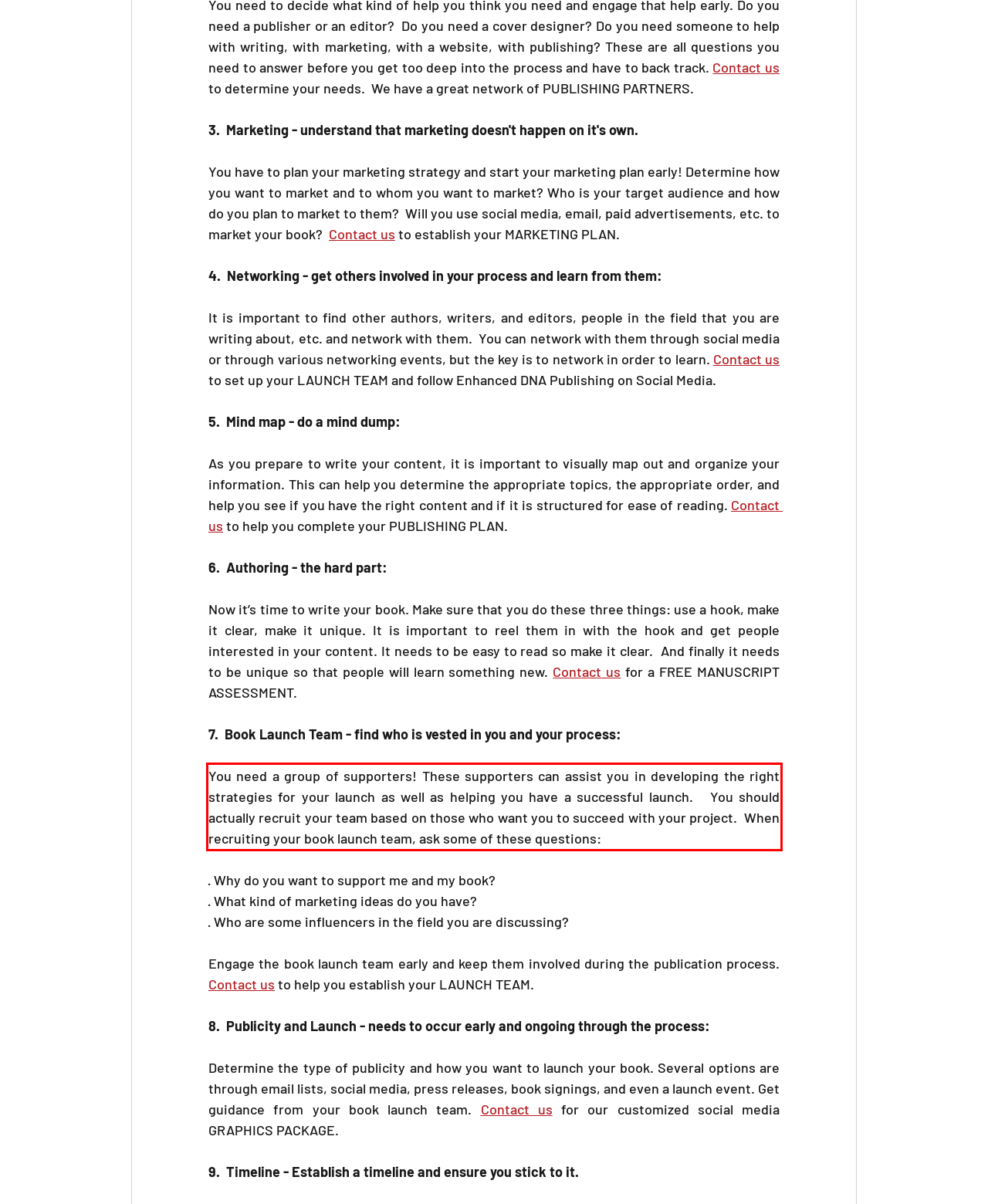Within the screenshot of the webpage, locate the red bounding box and use OCR to identify and provide the text content inside it.

You need a group of supporters! These supporters can assist you in developing the right strategies for your launch as well as helping you have a successful launch. You should actually recruit your team based on those who want you to succeed with your project. When recruiting your book launch team, ask some of these questions: